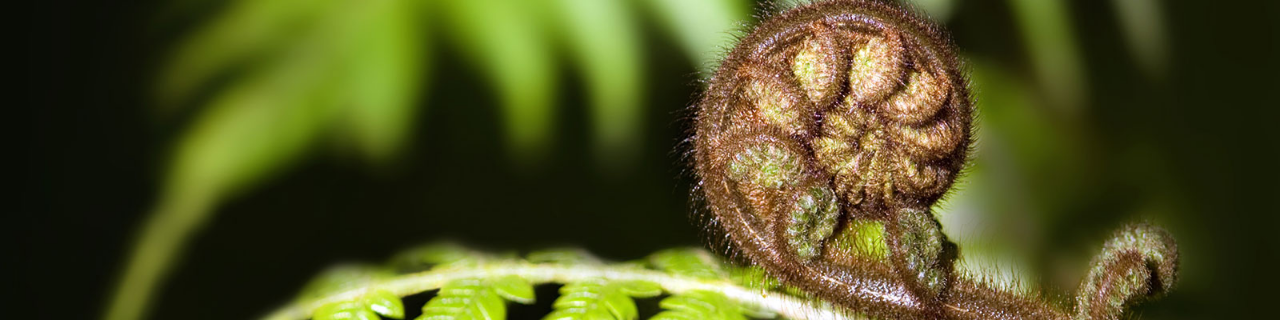What is the theme evoked by the image?
From the details in the image, provide a complete and detailed answer to the question.

The caption states that the imagery evokes a sense of growth and renewal, reflecting the themes often associated with nature and the life cycles within it, which is also paralleled with the values of learning and wisdom expressed by the Hope Springs Institute.